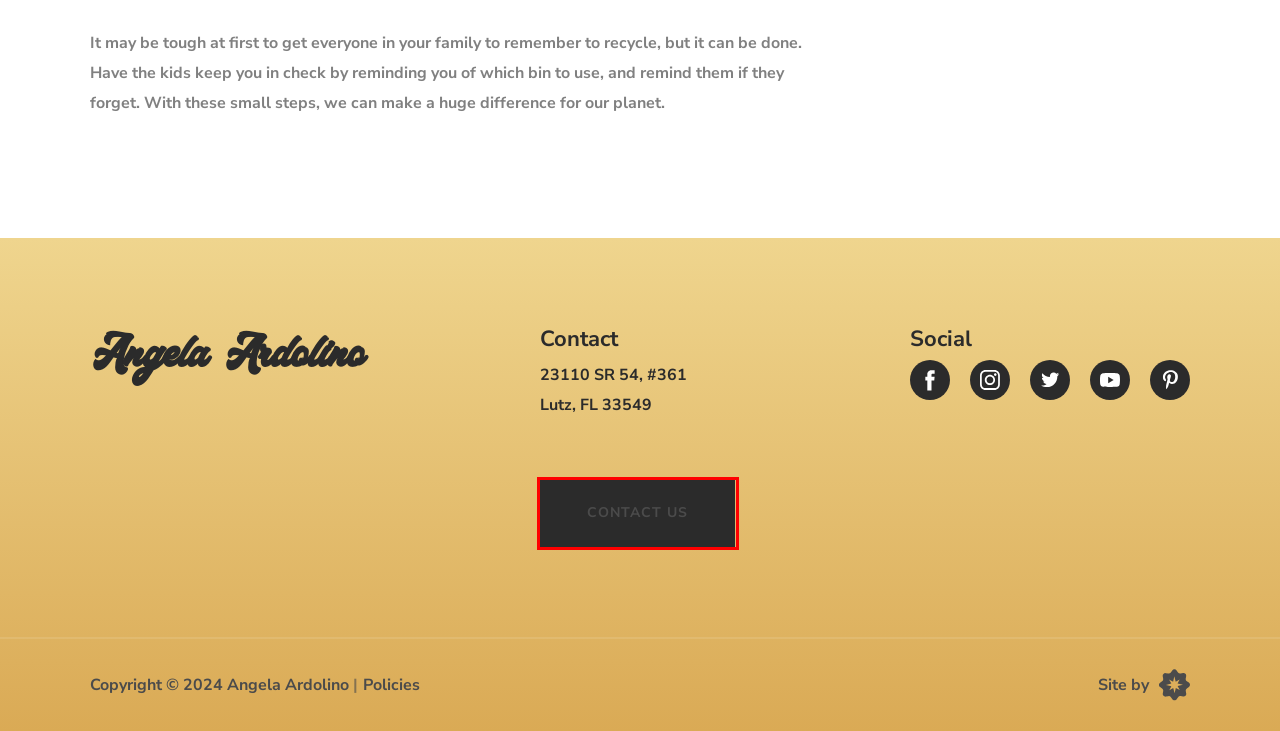Given a screenshot of a webpage with a red bounding box around an element, choose the most appropriate webpage description for the new page displayed after clicking the element within the bounding box. Here are the candidates:
A. Home - Angela Ardolino
B. Press - Angela Ardolino
C. Policies - Angela Ardolino
D. CannaPlanners: Cannabis Marketing Agency
E. Home | Hillsborough County, FL
F. Contact - Angela Ardolino
G. Upcoming Events - Angela Ardolino
H. Videos - Angela Ardolino

F